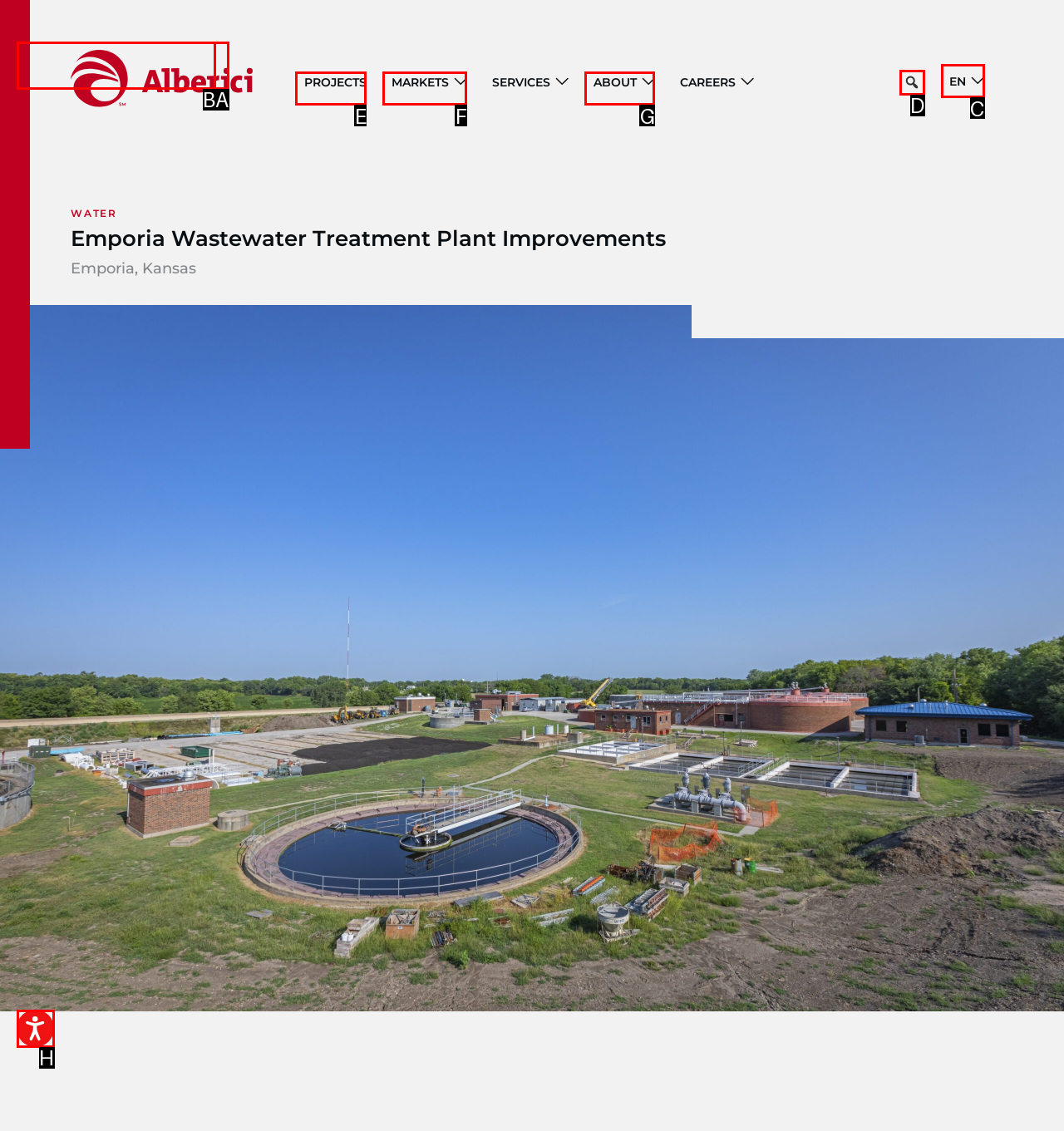Which option should be clicked to execute the task: Open accessibility options?
Reply with the letter of the chosen option.

H